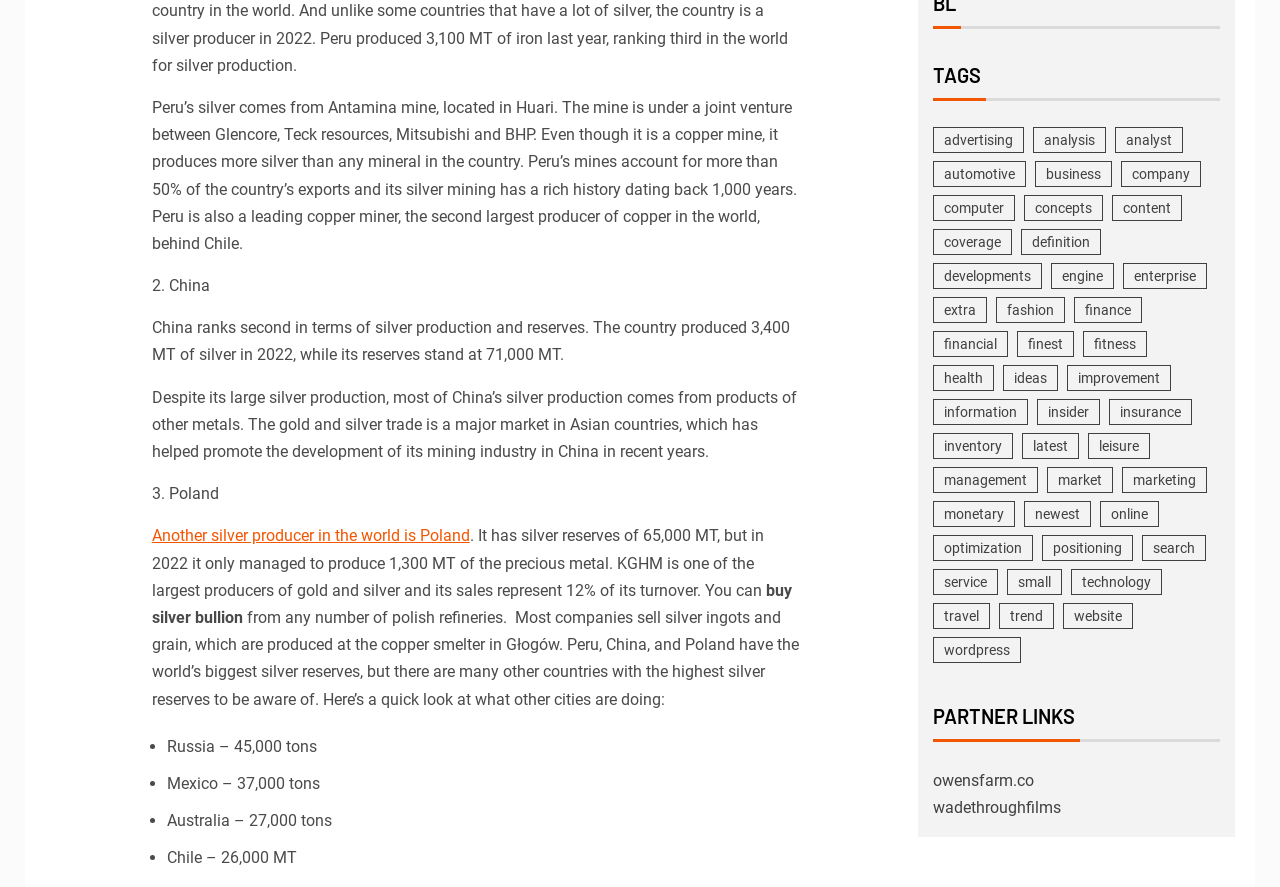Bounding box coordinates are specified in the format (top-left x, top-left y, bottom-right x, bottom-right y). All values are floating point numbers bounded between 0 and 1. Please provide the bounding box coordinate of the region this sentence describes: definition

[0.797, 0.258, 0.86, 0.287]